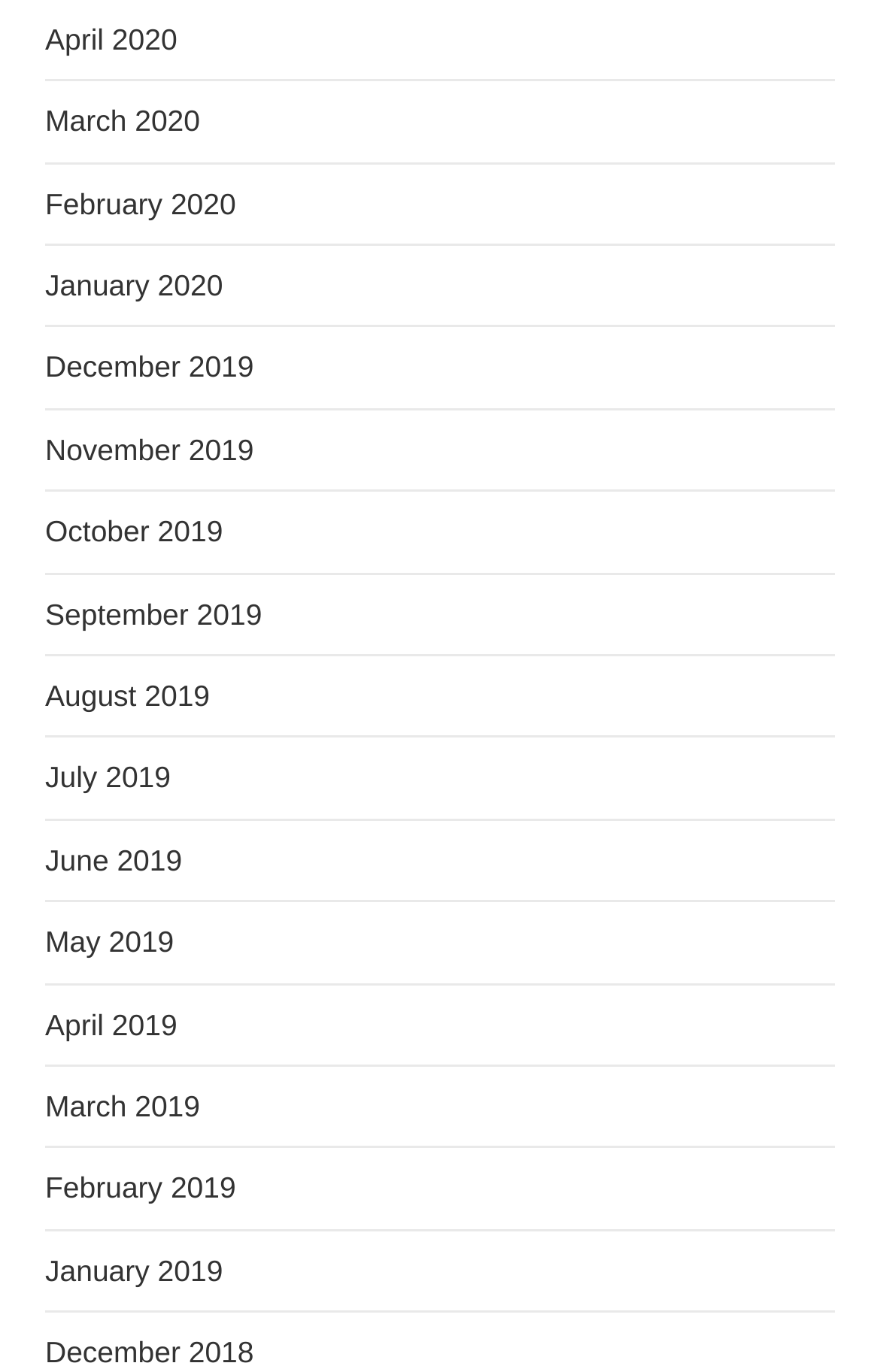Determine the coordinates of the bounding box for the clickable area needed to execute this instruction: "view April 2020".

[0.051, 0.016, 0.201, 0.041]